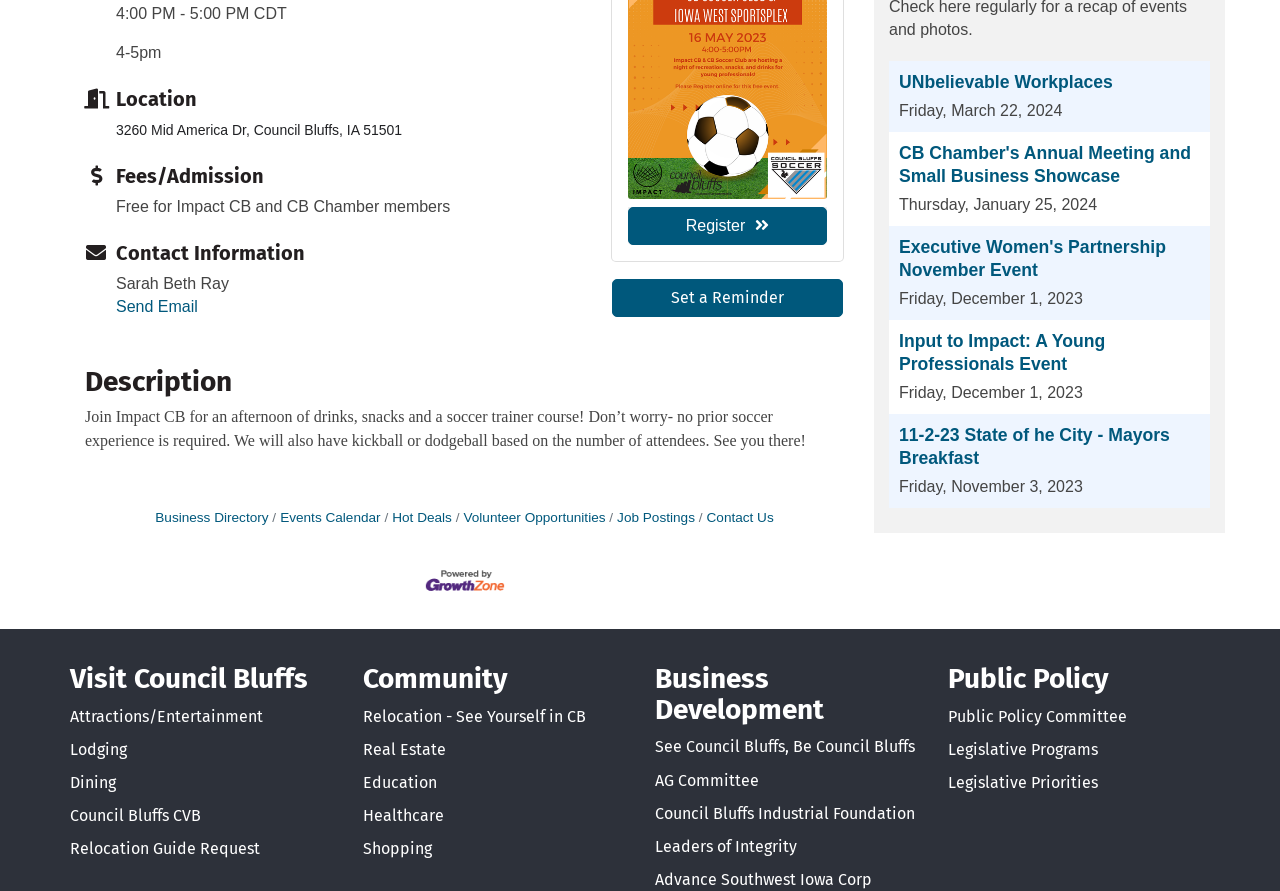From the element description: "Welding Summer Camp (6th-8th Grade)", extract the bounding box coordinates of the UI element. The coordinates should be expressed as four float numbers between 0 and 1, in the order [left, top, right, bottom].

[0.695, 0.925, 0.945, 0.974]